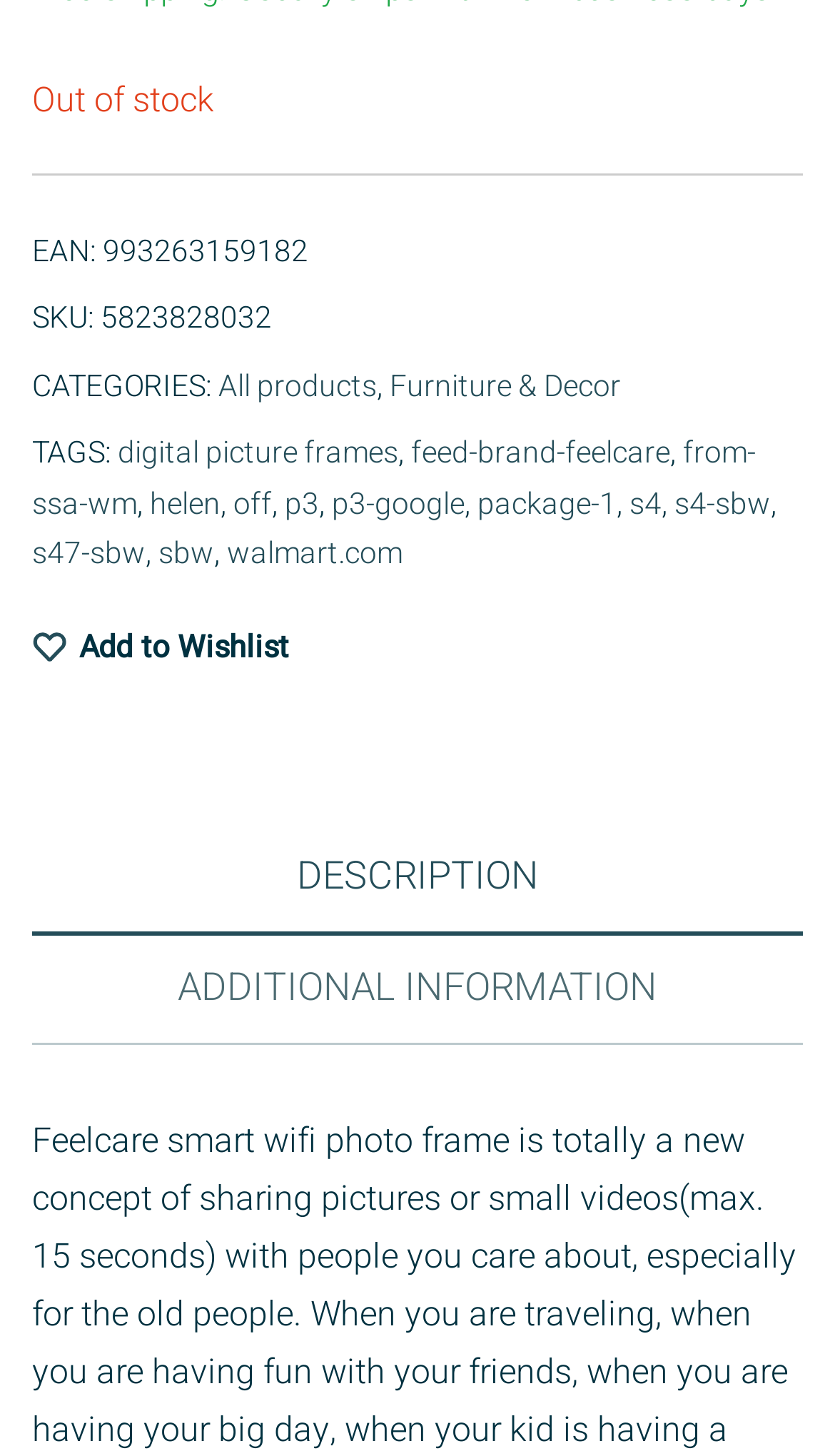Give a concise answer of one word or phrase to the question: 
How many tabs are available on the webpage?

2